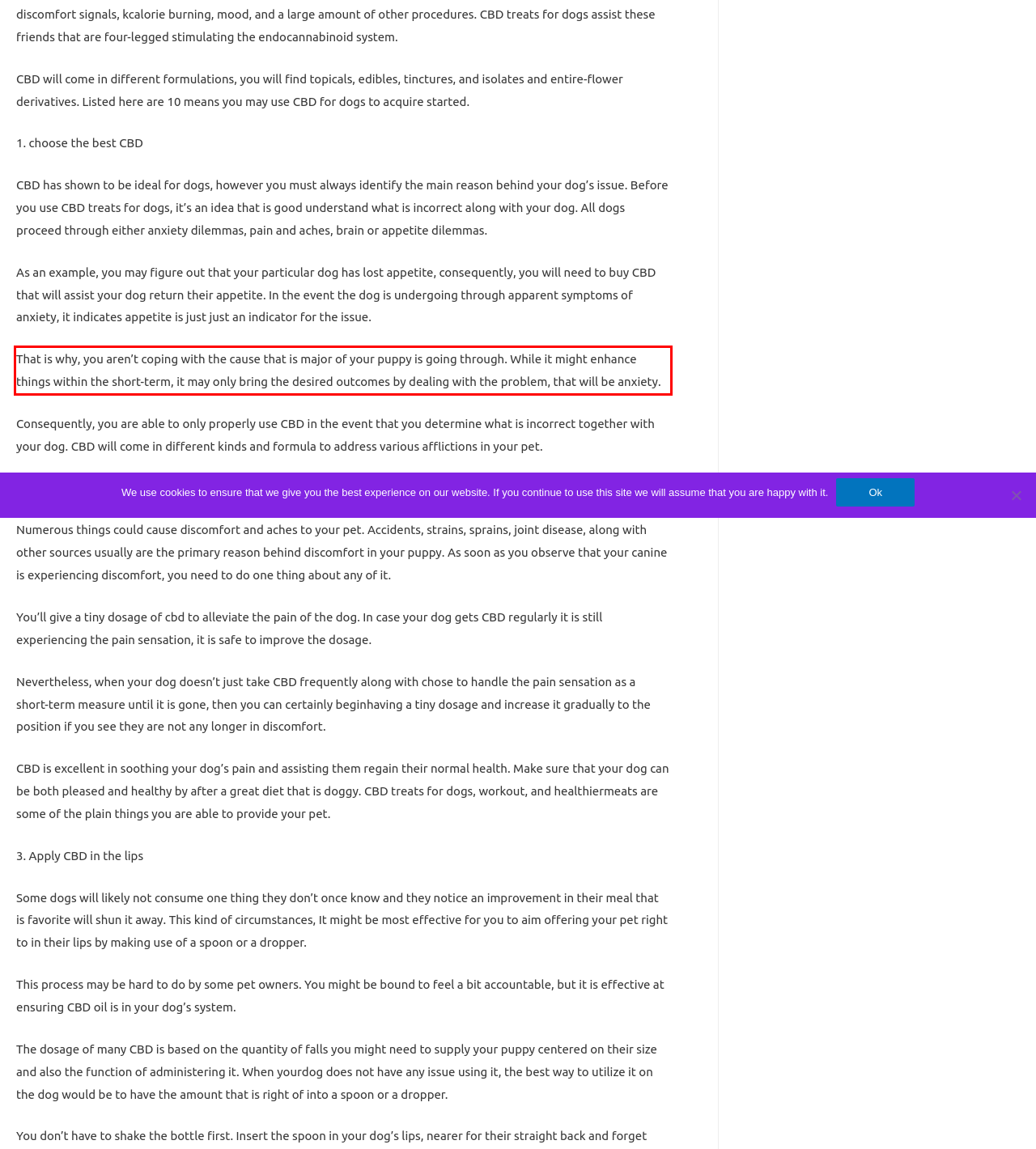Please examine the screenshot of the webpage and read the text present within the red rectangle bounding box.

That is why, you aren’t coping with the cause that is major of your puppy is going through. While it might enhance things within the short-term, it may only bring the desired outcomes by dealing with the problem, that will be anxiety.